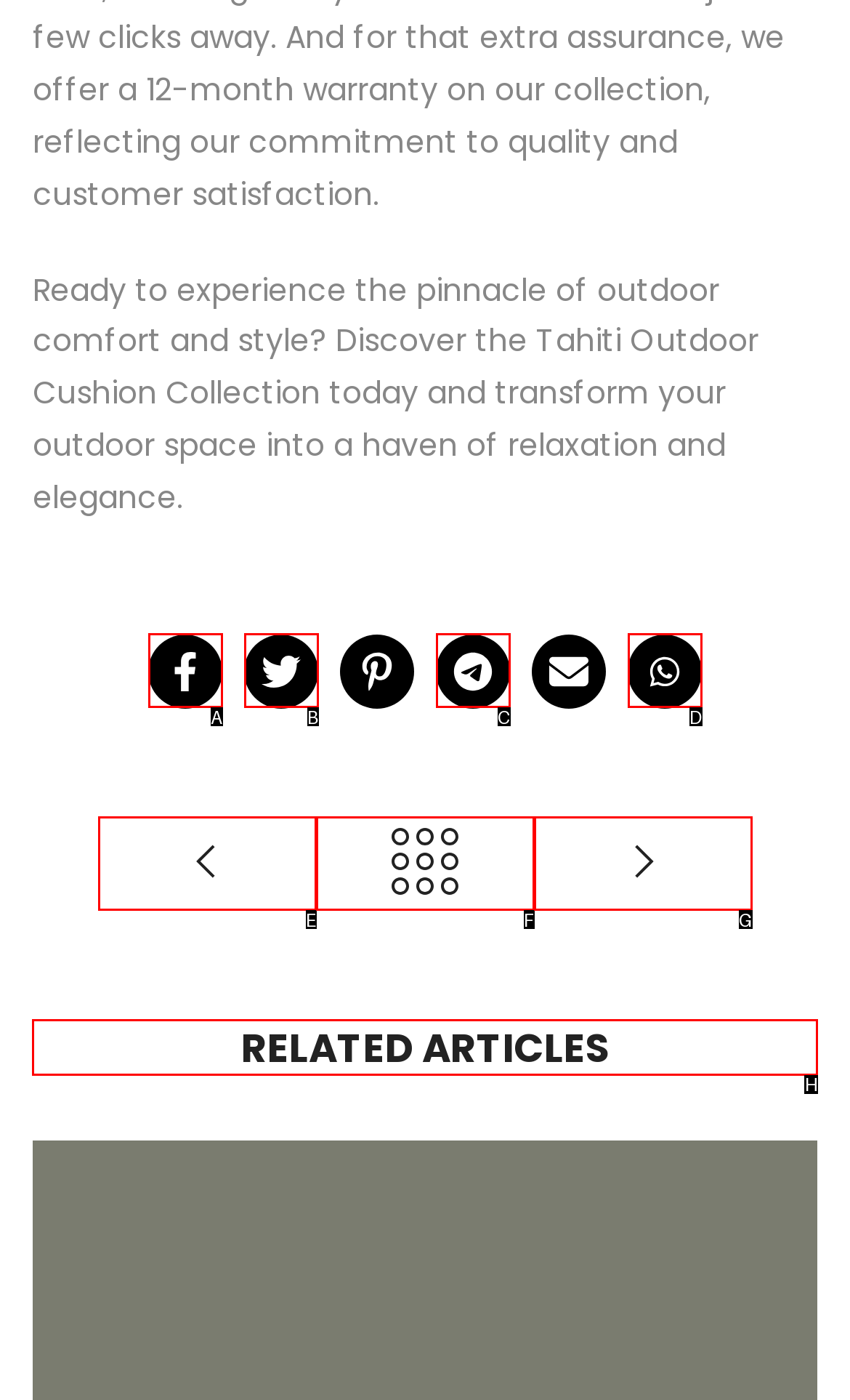Determine the letter of the UI element that will complete the task: Explore RELATED ARTICLES
Reply with the corresponding letter.

H